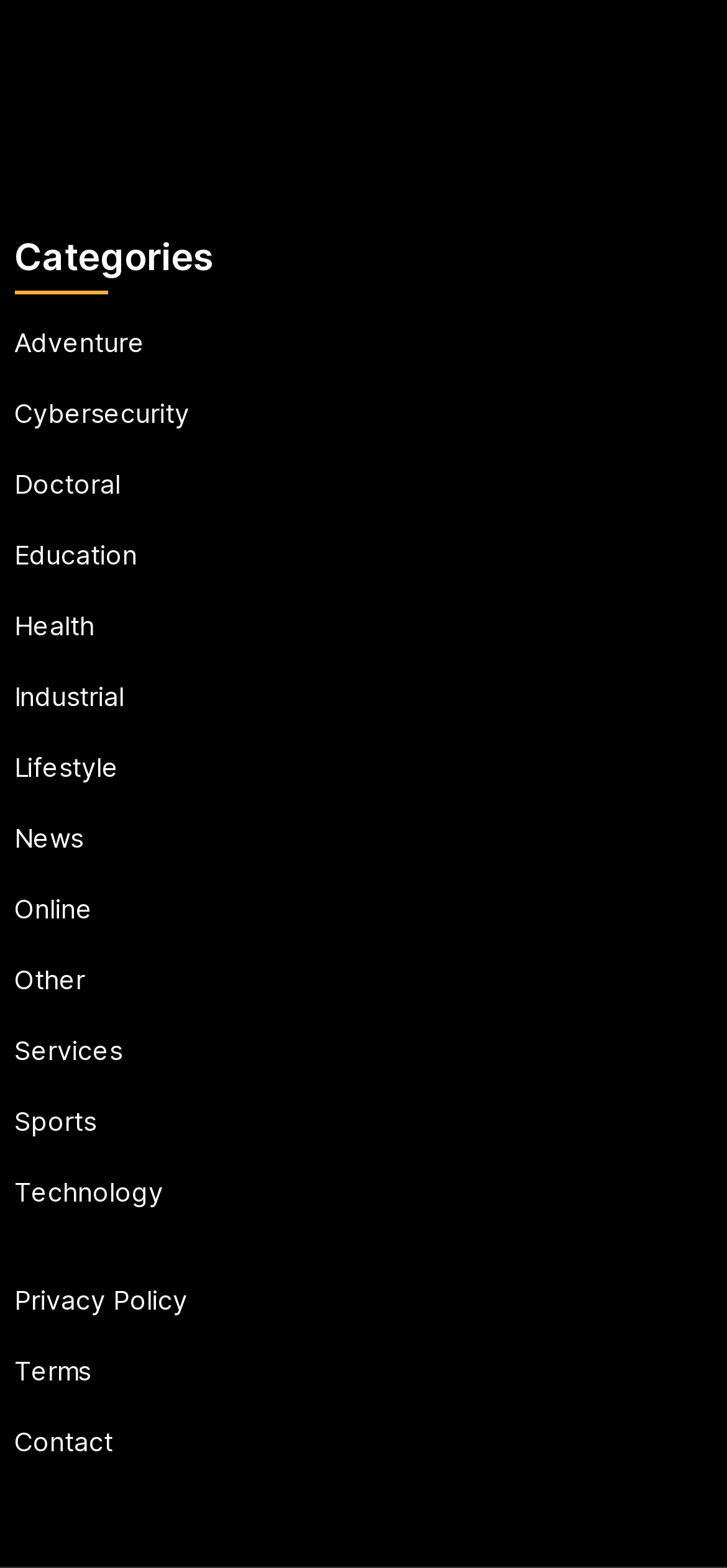Provide a one-word or short-phrase response to the question:
How many categories are listed?

14